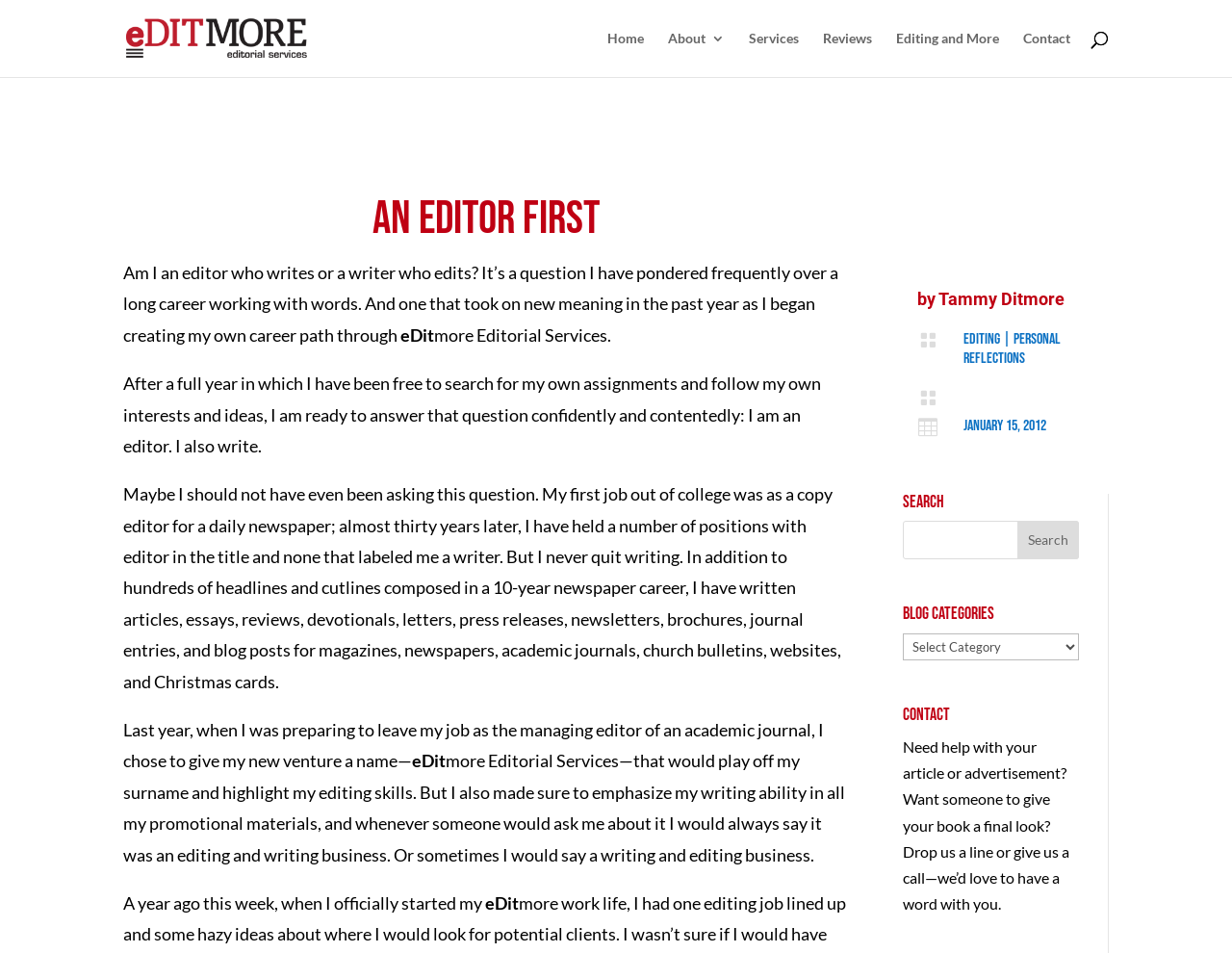Please find the bounding box for the UI element described by: "Editing and More".

[0.727, 0.033, 0.811, 0.081]